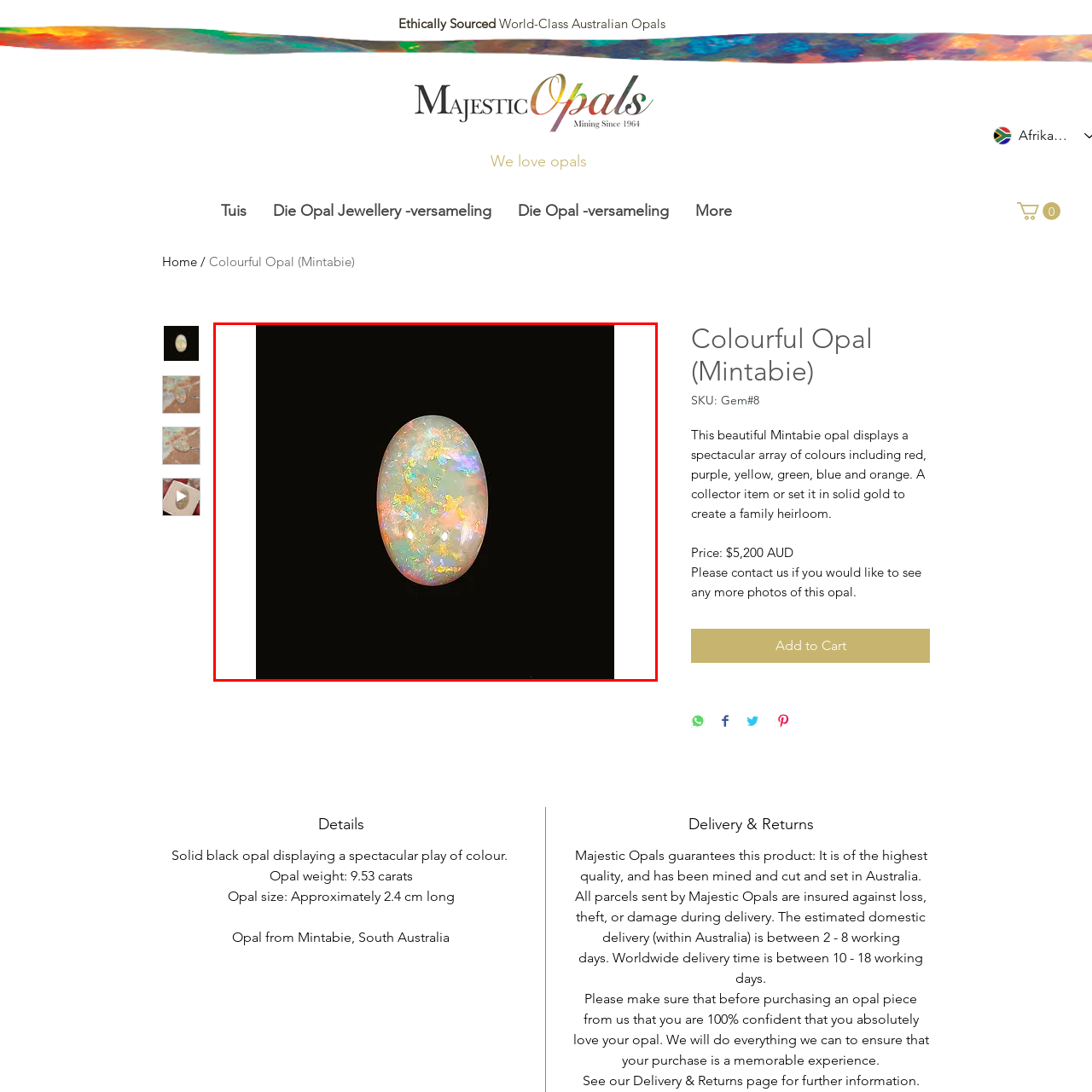Where is the opal sourced from?
Look at the image within the red bounding box and respond with a single word or phrase.

Australia